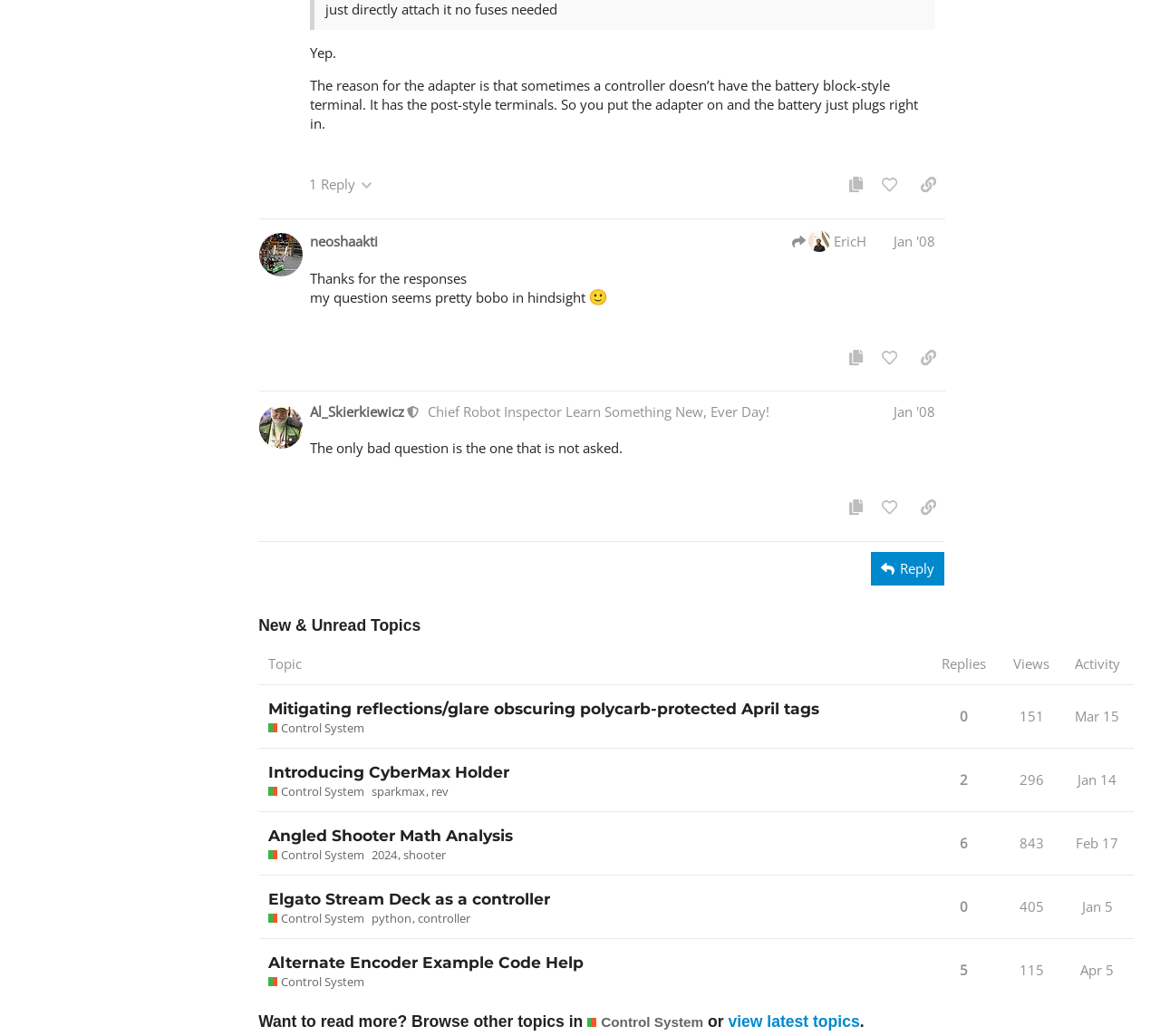What is the view count of the topic 'Mitigating reflections/glare obscuring polycarb-protected April tags Control System'?
Refer to the image and provide a detailed answer to the question.

I found the view count by looking at the gridcell '151' in the table of New & Unread Topics, which corresponds to the topic 'Mitigating reflections/glare obscuring polycarb-protected April tags Control System'.